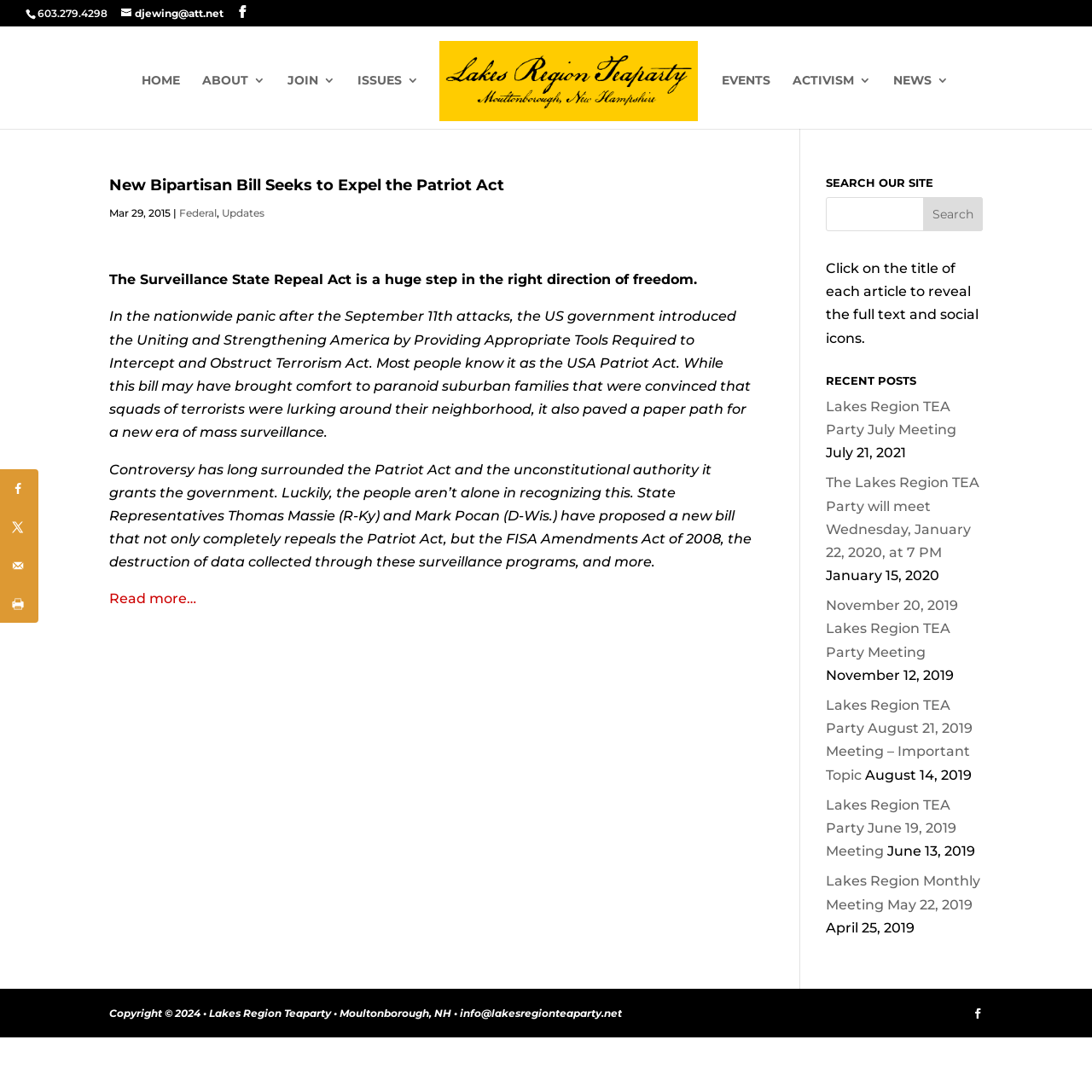Please find and report the primary heading text from the webpage.

New Bipartisan Bill Seeks to Expel the Patriot Act